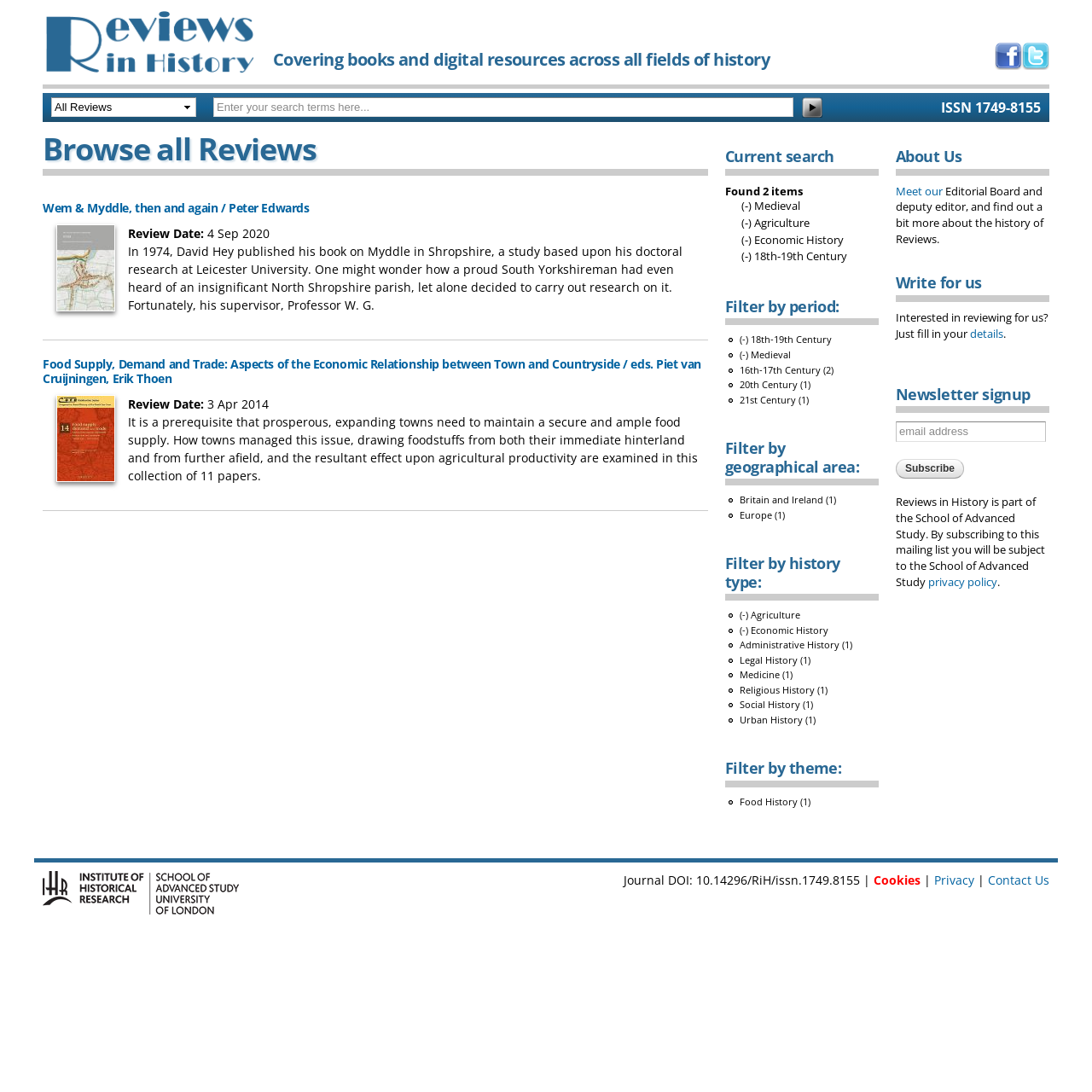Locate the bounding box coordinates of the item that should be clicked to fulfill the instruction: "Browse all reviews".

[0.039, 0.12, 0.648, 0.161]